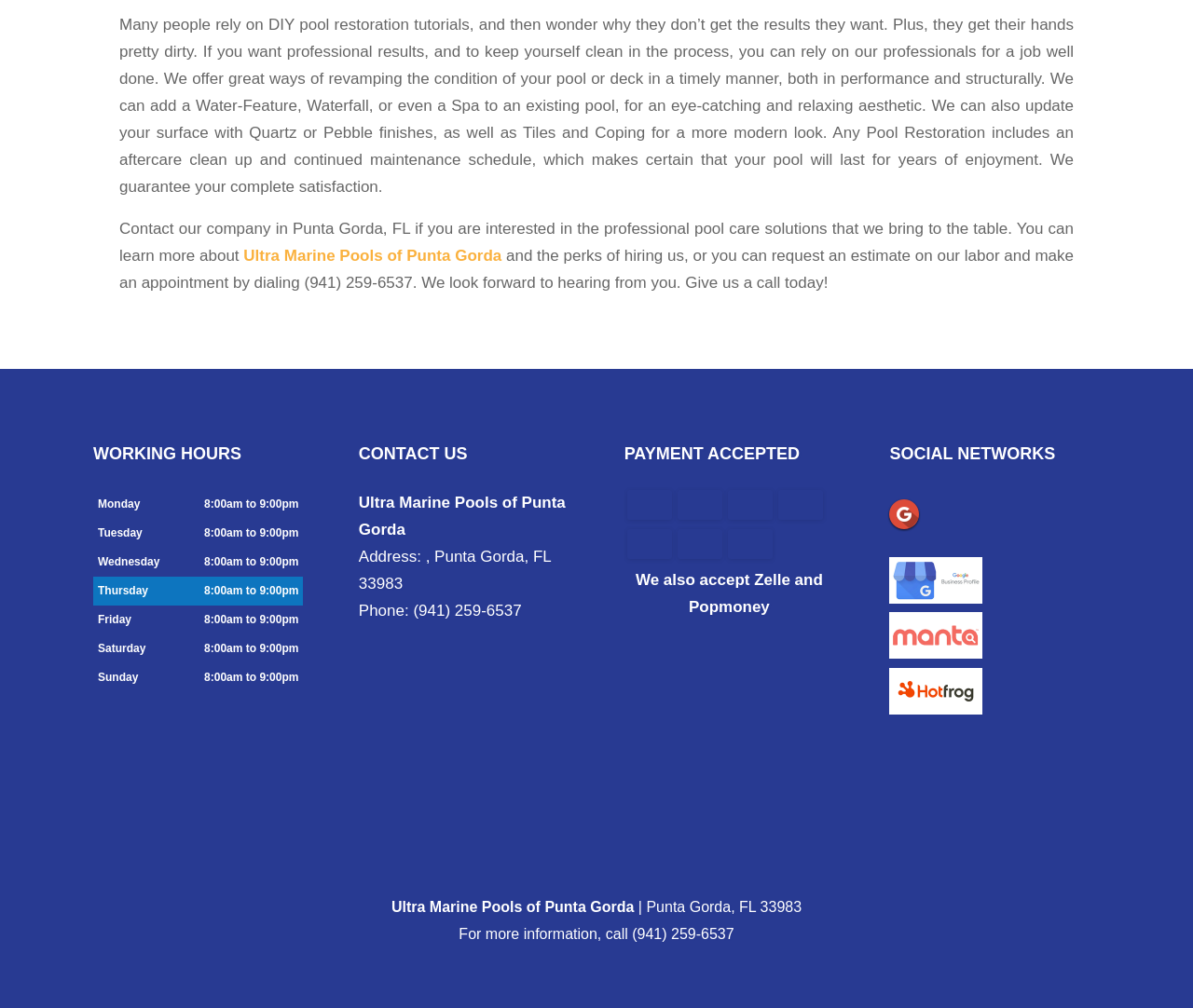What types of payment are accepted?
Refer to the image and give a detailed answer to the question.

The types of payment accepted can be found in the 'PAYMENT ACCEPTED' section, which is located below the 'CONTACT US' section. The accepted payment methods are listed in the form of images, including Visa, Mastercard, American Express, Discover, PayPal, and Check.